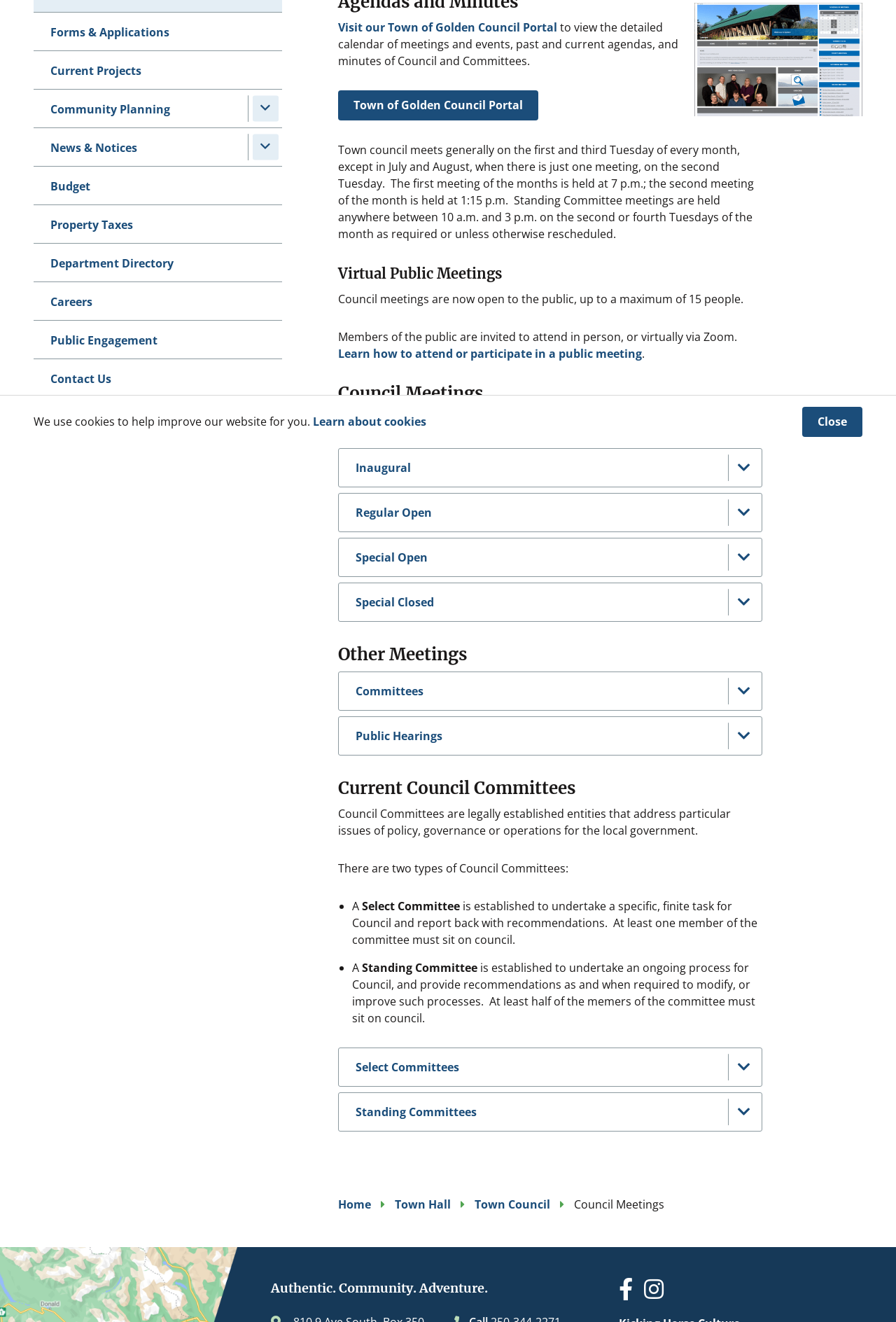Bounding box coordinates are to be given in the format (top-left x, top-left y, bottom-right x, bottom-right y). All values must be floating point numbers between 0 and 1. Provide the bounding box coordinate for the UI element described as: Inaugural

[0.378, 0.34, 0.85, 0.368]